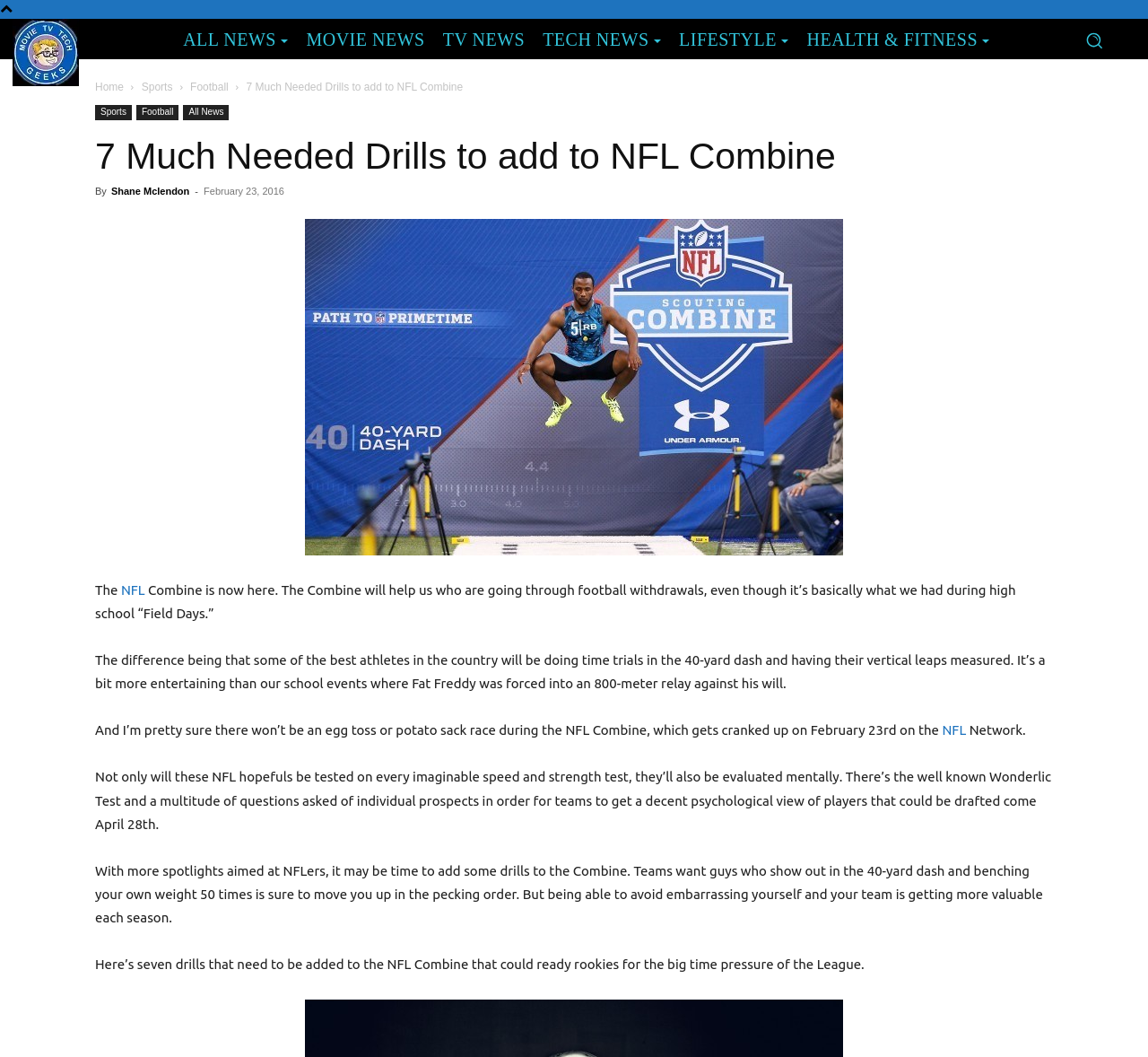Please answer the following query using a single word or phrase: 
What is the purpose of the Wonderlic Test in the NFL Combine?

To evaluate mentally